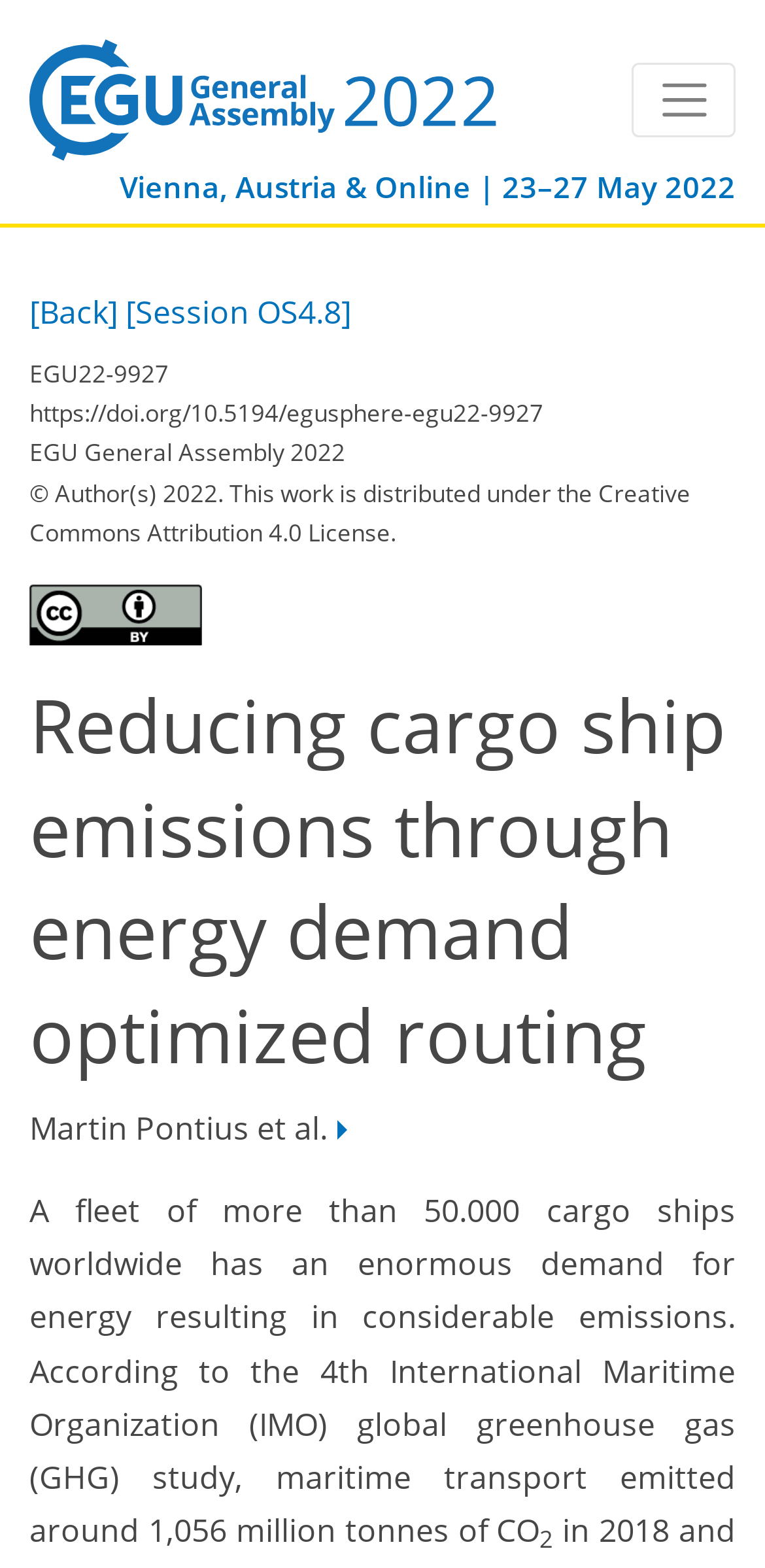Locate the bounding box coordinates of the UI element described by: "[Session OS4.8]". Provide the coordinates as four float numbers between 0 and 1, formatted as [left, top, right, bottom].

[0.164, 0.185, 0.459, 0.212]